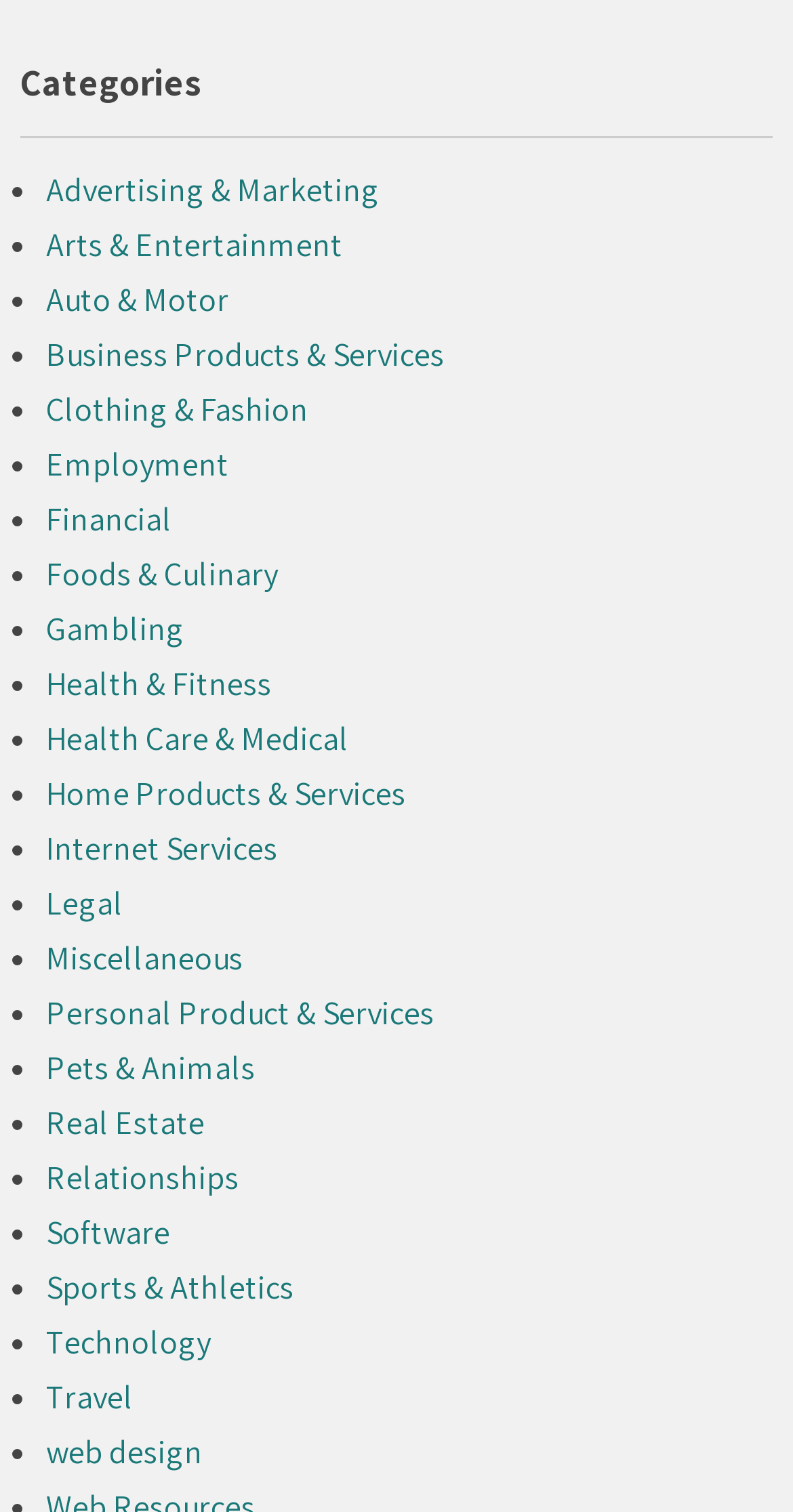What is the last category listed?
Carefully examine the image and provide a detailed answer to the question.

I looked at the last link under the 'Categories' heading, and it says 'web design'.